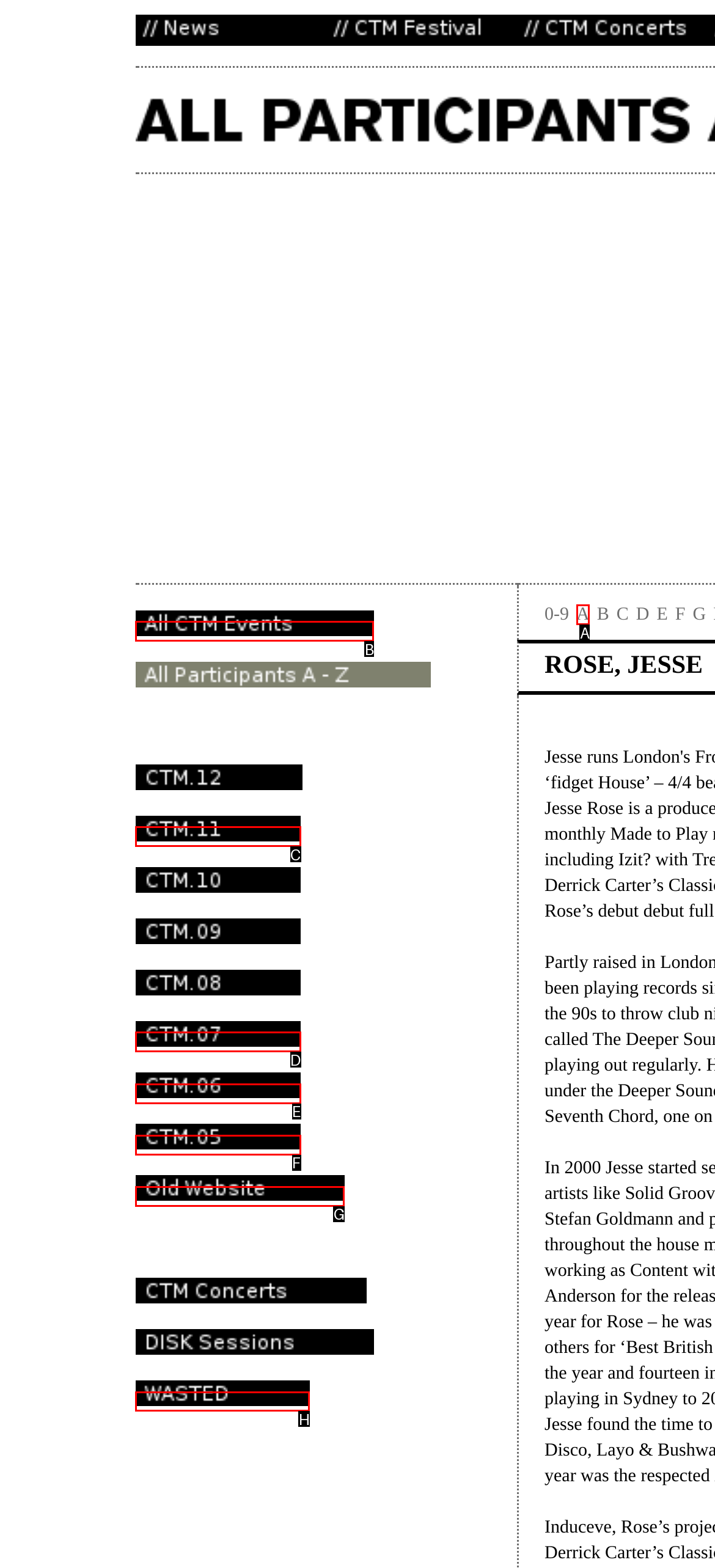Which UI element corresponds to this description: alt="All CTM Events" name="img1754_6915_0"
Reply with the letter of the correct option.

B